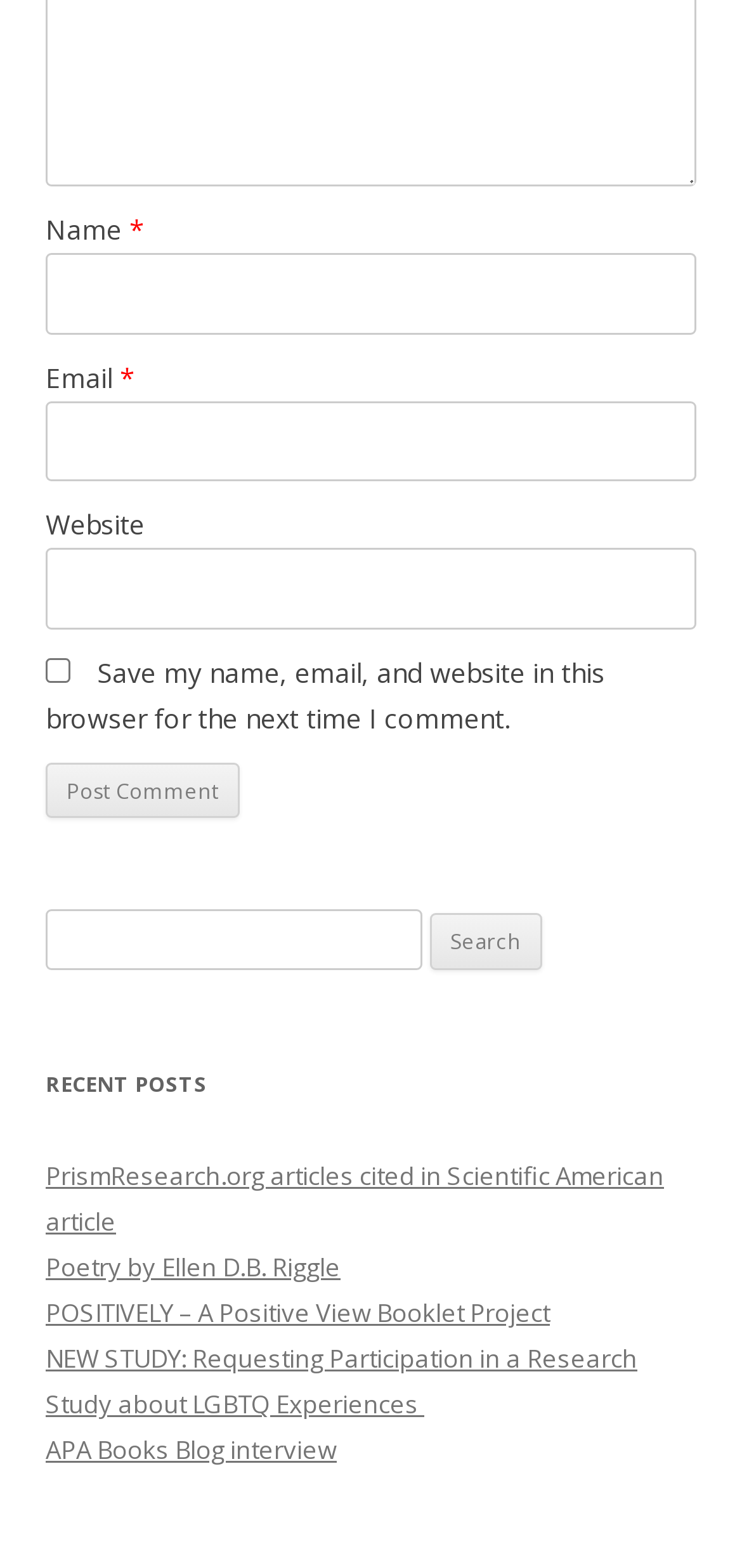Identify the bounding box coordinates of the region that needs to be clicked to carry out this instruction: "Check the box to save your information". Provide these coordinates as four float numbers ranging from 0 to 1, i.e., [left, top, right, bottom].

[0.062, 0.419, 0.095, 0.435]